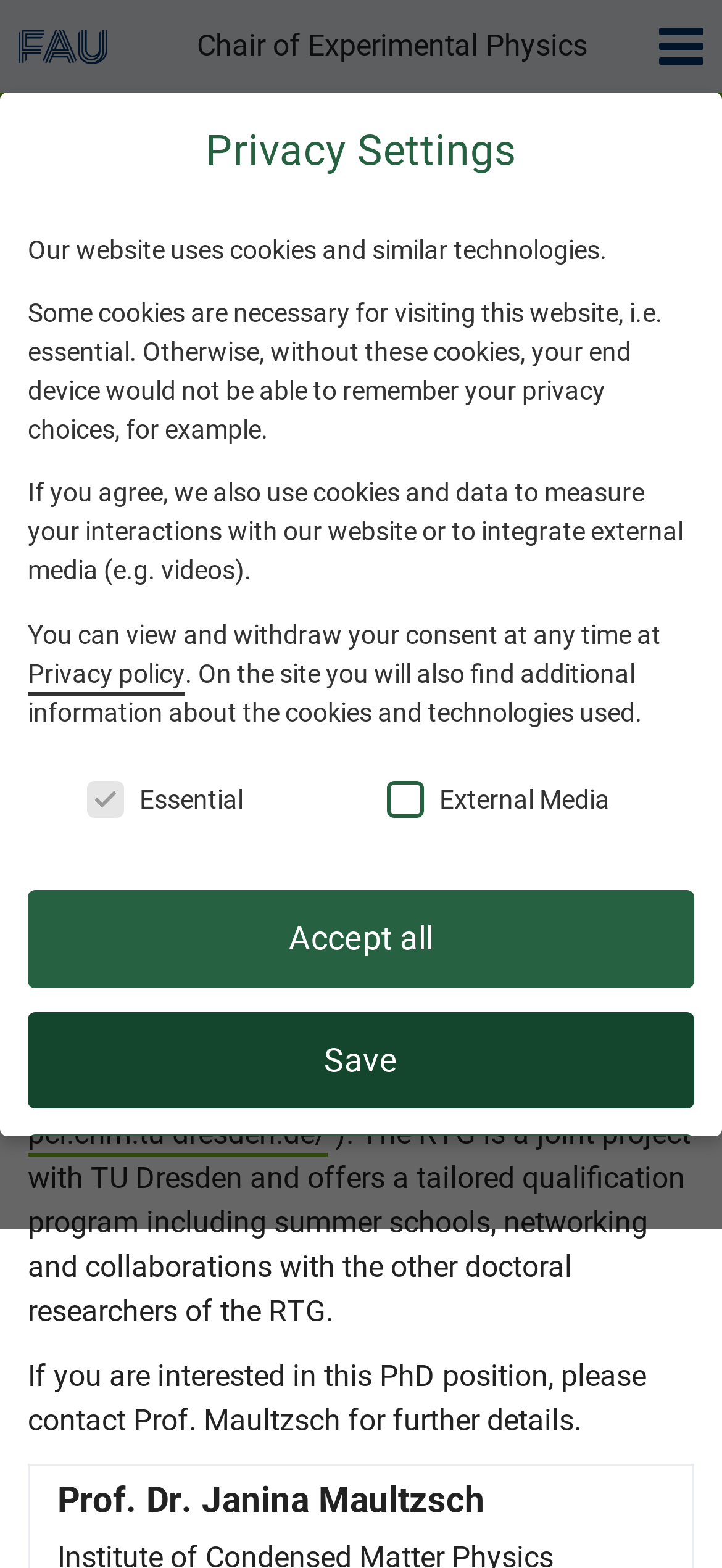Who is the contact person for the PhD position?
Please respond to the question thoroughly and include all relevant details.

The contact person for the PhD position is Prof. Maultzsch, as mentioned in the webpage content, where it says 'If you are interested in this PhD position, please contact Prof. Maultzsch for further details'.